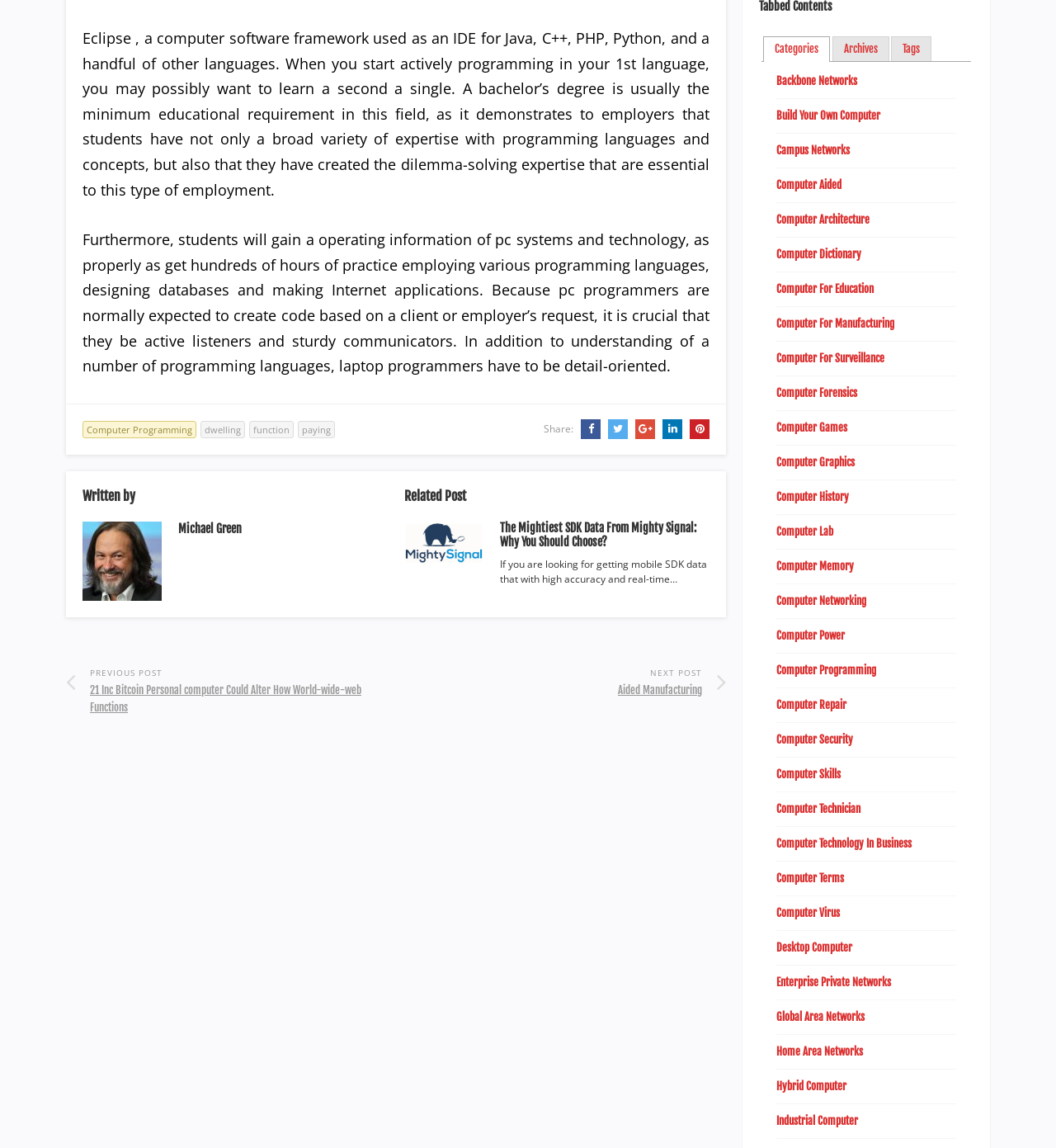Look at the image and answer the question in detail:
How many tabs are in the tab list?

The tab list at the top of the page has three tabs: Categories, Archives, and Tags.